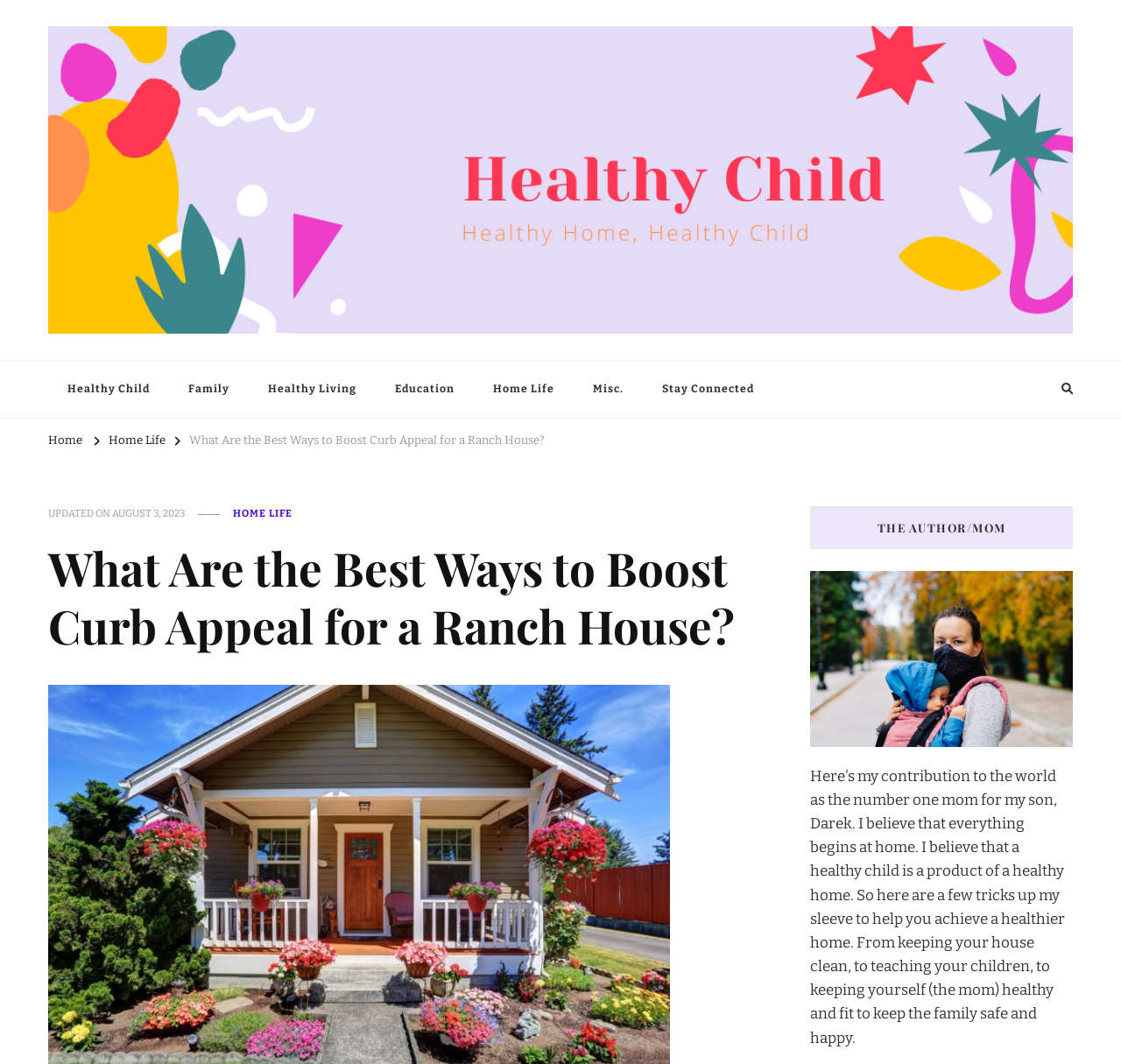Offer a detailed account of what is visible on the webpage.

The webpage is about boosting curb appeal for a ranch house, with a focus on providing tips and guides. At the top left, there is a logo and a link to "Healthy Child" with an accompanying image. Below this, there is a header that reads "Healthy Home, Healthy Child". 

To the right of the logo, there is a navigation menu with links to various categories, including "Family", "Healthy Living", "Education", "Home Life", "Misc.", and "Stay Connected". 

Further down, there is a button on the top right corner, but it is not expanded. Below this, there are links to "Home" and "Home Life" on the left side, and a link to the current article "What Are the Best Ways to Boost Curb Appeal for a Ranch House?" on the right side. 

The main content of the article is headed by a title "What Are the Best Ways to Boost Curb Appeal for a Ranch House?" with a subheading that indicates the article was updated on August 3, 2023. The article is categorized under "Home Life". 

On the right side, there is a section titled "THE AUTHOR/MOM", which likely provides information about the author of the article.